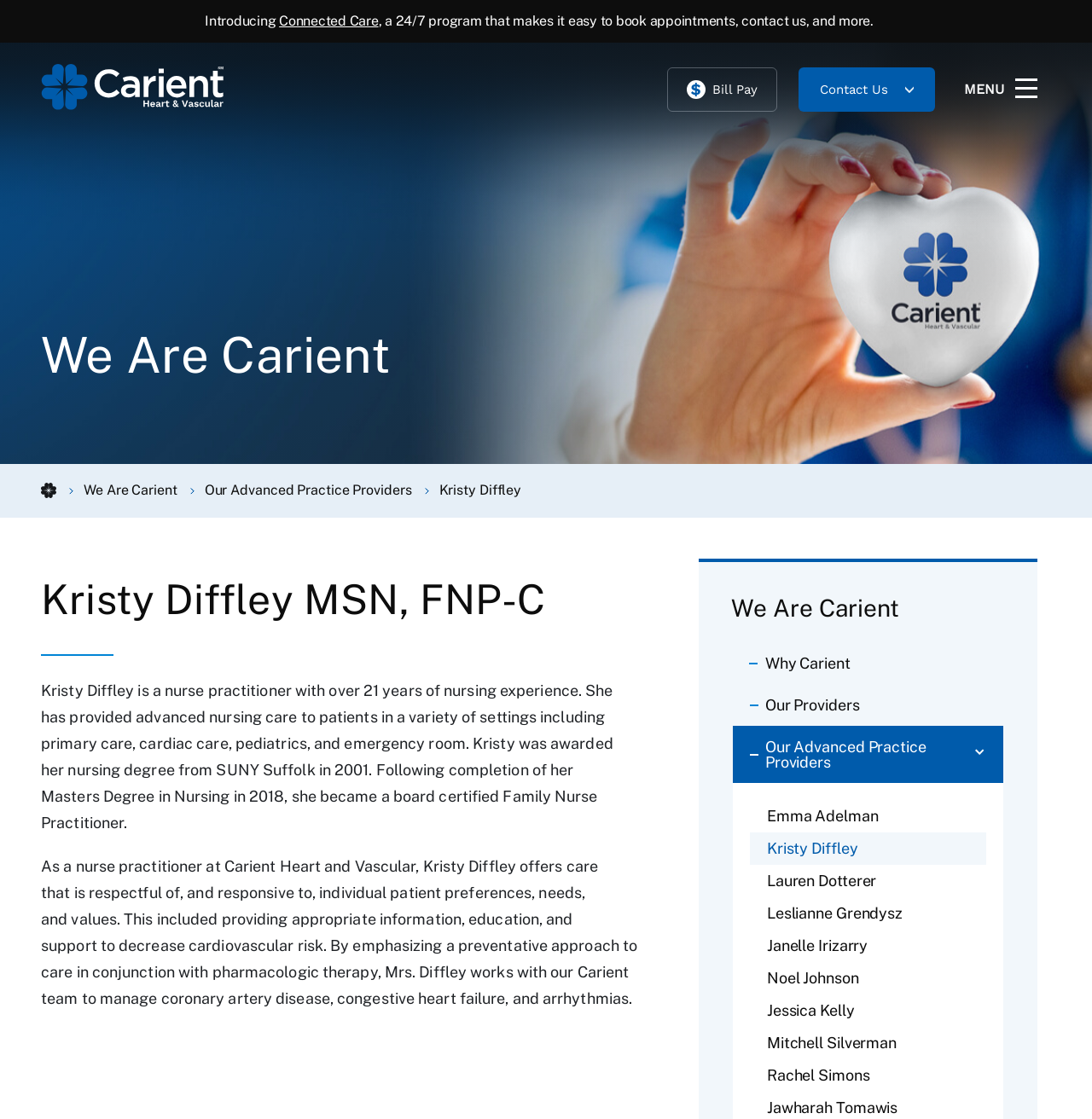Please identify the bounding box coordinates of the area I need to click to accomplish the following instruction: "Learn more about Connected Care".

[0.256, 0.011, 0.347, 0.026]